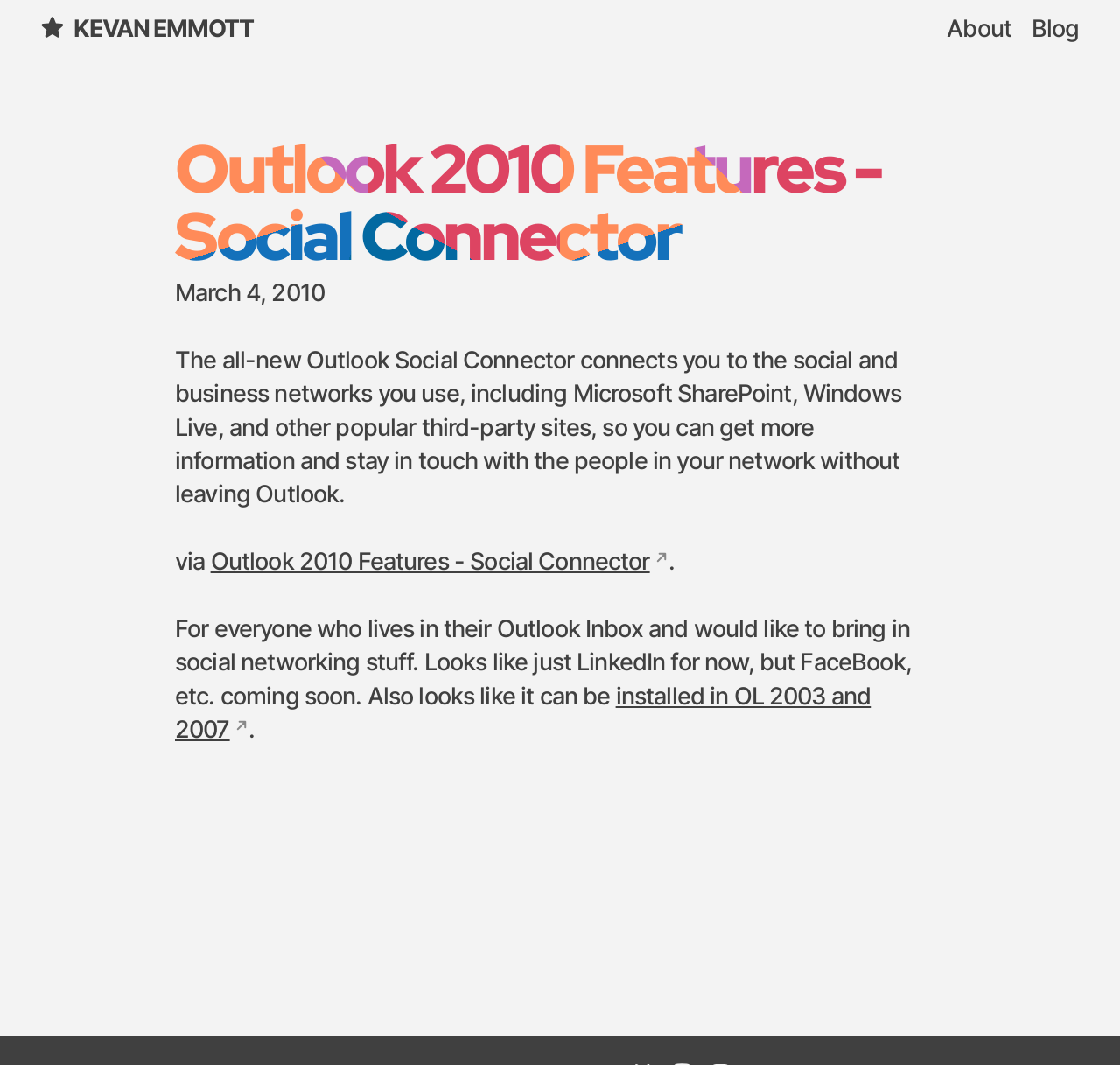Please identify and generate the text content of the webpage's main heading.

Outlook 2010 Features - Social Connector